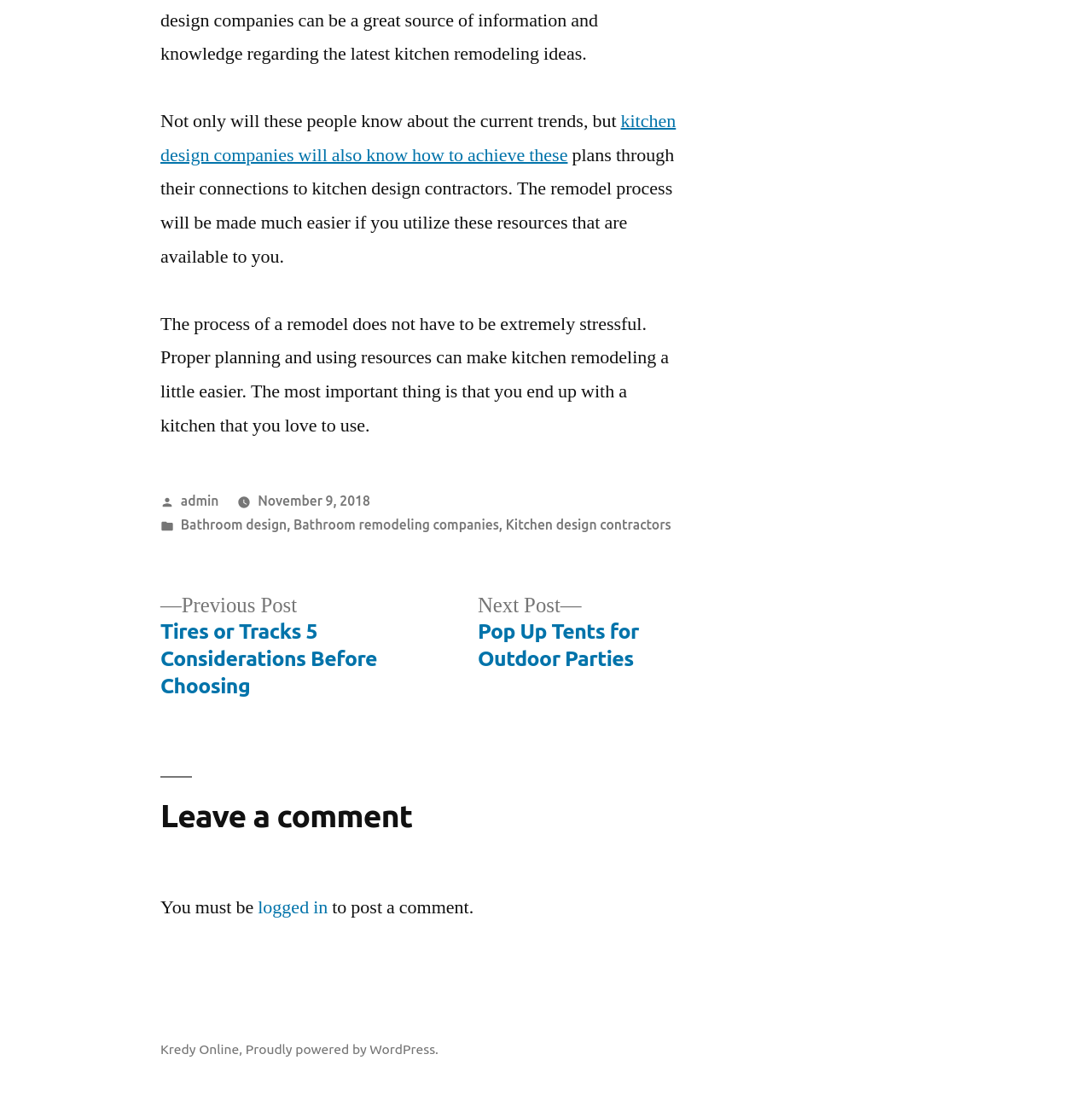Find the bounding box of the element with the following description: "admin". The coordinates must be four float numbers between 0 and 1, formatted as [left, top, right, bottom].

[0.165, 0.441, 0.2, 0.455]